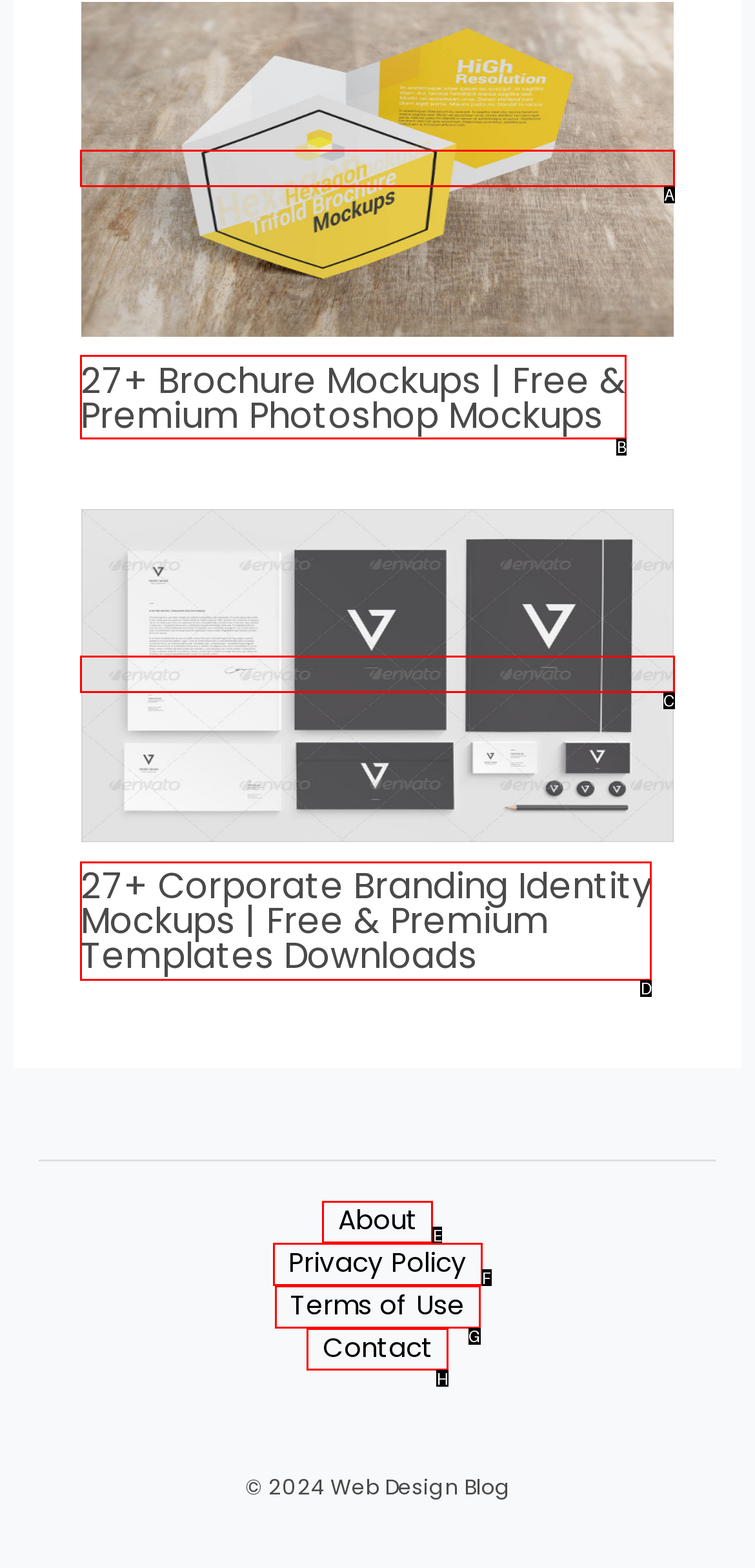Given the task: contact us, indicate which boxed UI element should be clicked. Provide your answer using the letter associated with the correct choice.

H